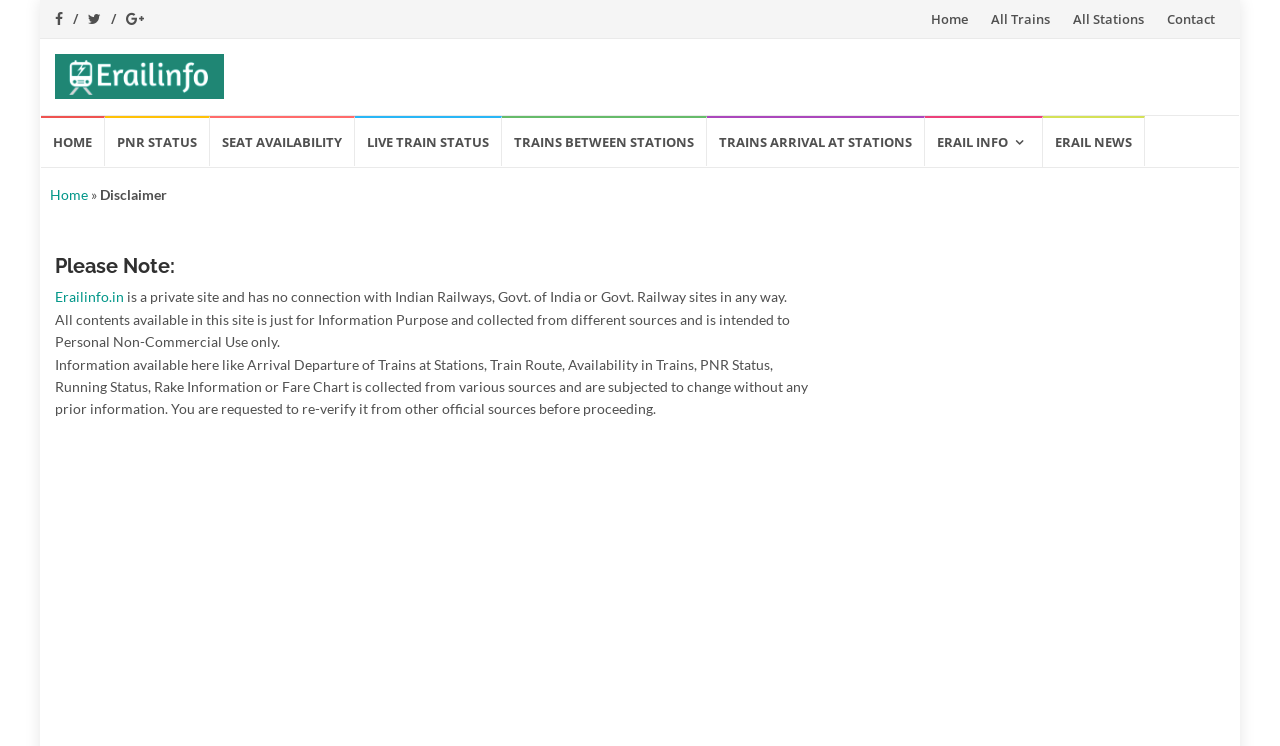Locate the bounding box coordinates of the clickable region necessary to complete the following instruction: "Check PNR Status". Provide the coordinates in the format of four float numbers between 0 and 1, i.e., [left, top, right, bottom].

[0.082, 0.155, 0.164, 0.223]